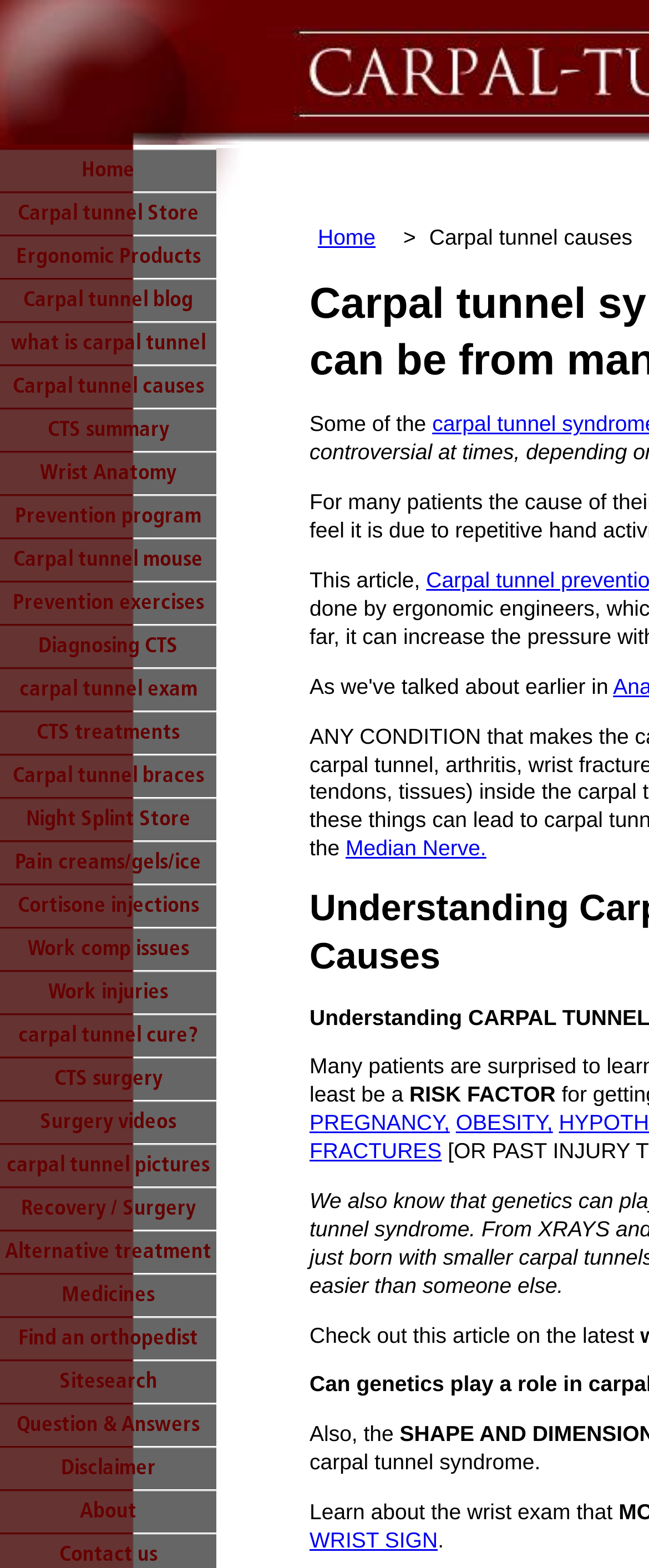Could you specify the bounding box coordinates for the clickable section to complete the following instruction: "Read about 'Median Nerve'"?

[0.533, 0.533, 0.749, 0.549]